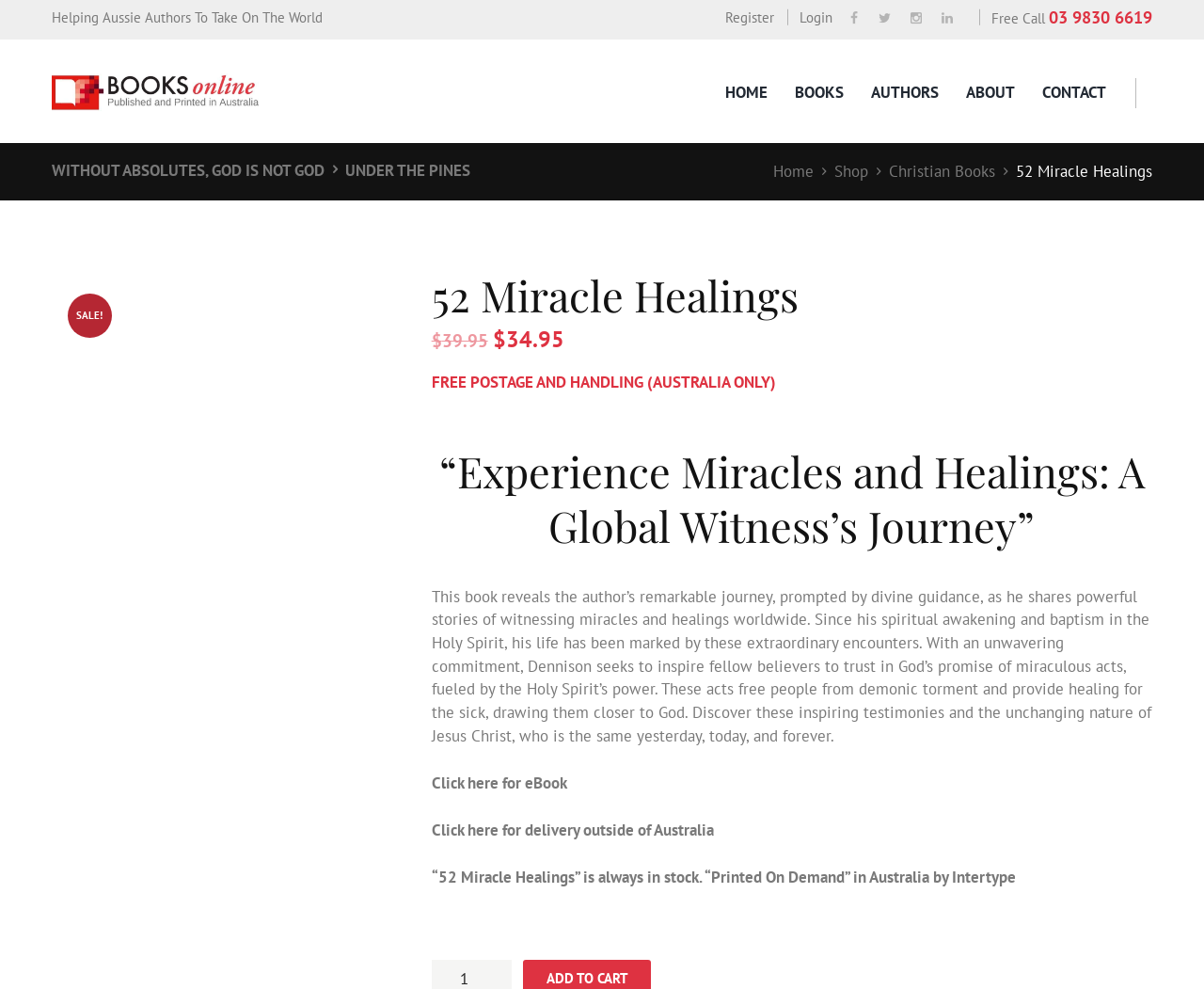Identify the bounding box for the UI element described as: "Login". The coordinates should be four float numbers between 0 and 1, i.e., [left, top, right, bottom].

[0.654, 0.0, 0.692, 0.038]